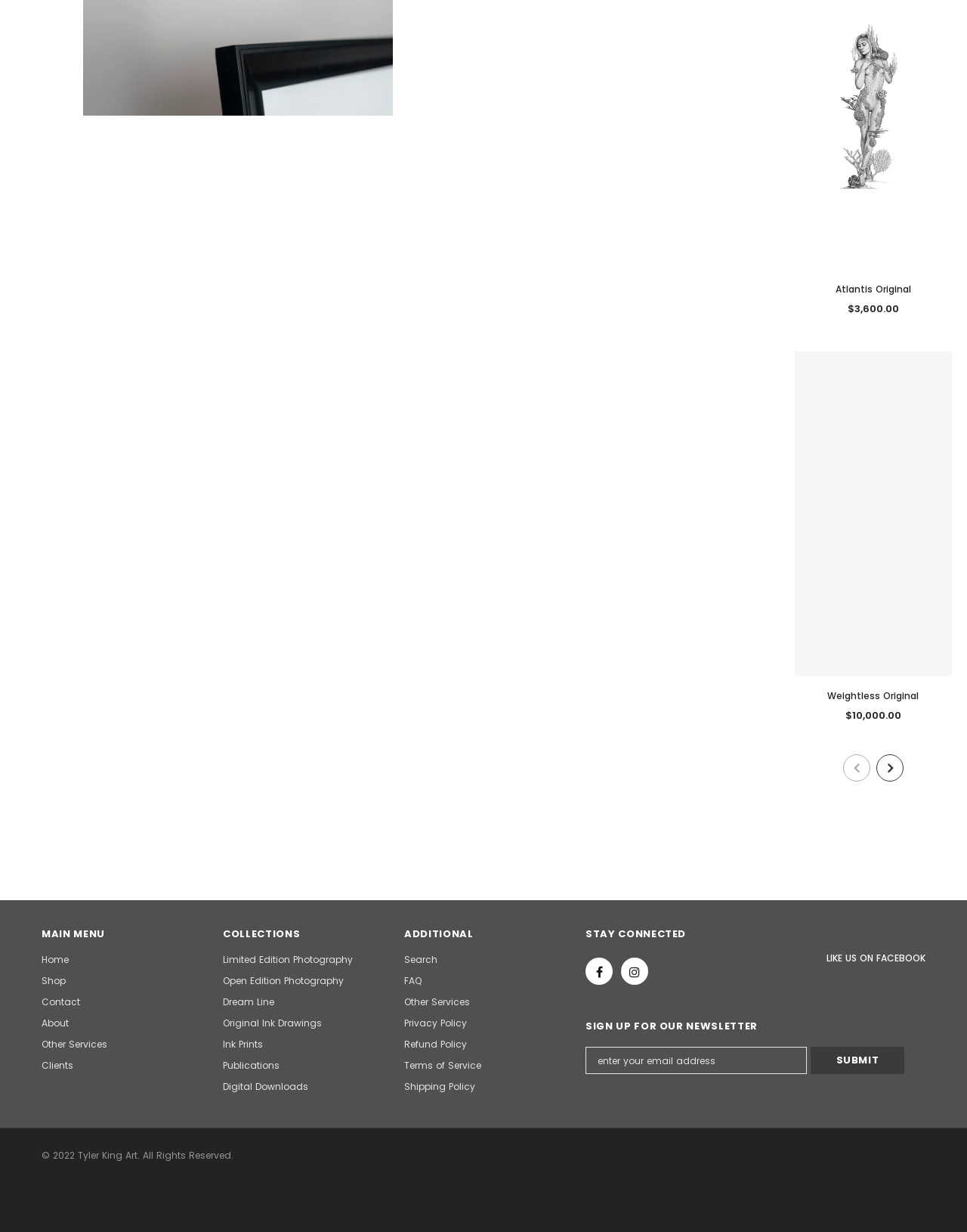Please specify the bounding box coordinates of the clickable region necessary for completing the following instruction: "Select the 'Weightless Original' option". The coordinates must consist of four float numbers between 0 and 1, i.e., [left, top, right, bottom].

[0.809, 0.284, 0.997, 0.615]